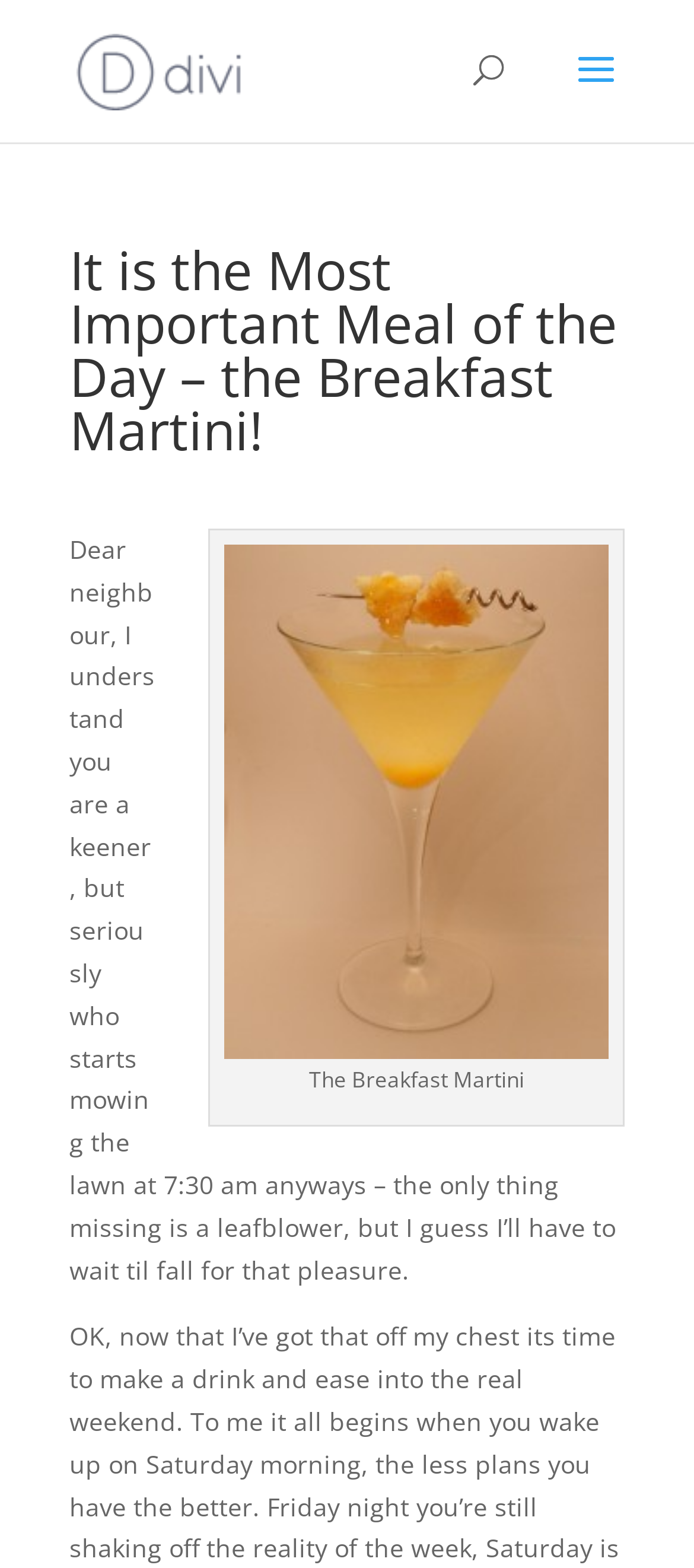What is the topic of the article?
Respond to the question with a single word or phrase according to the image.

Breakfast Martini